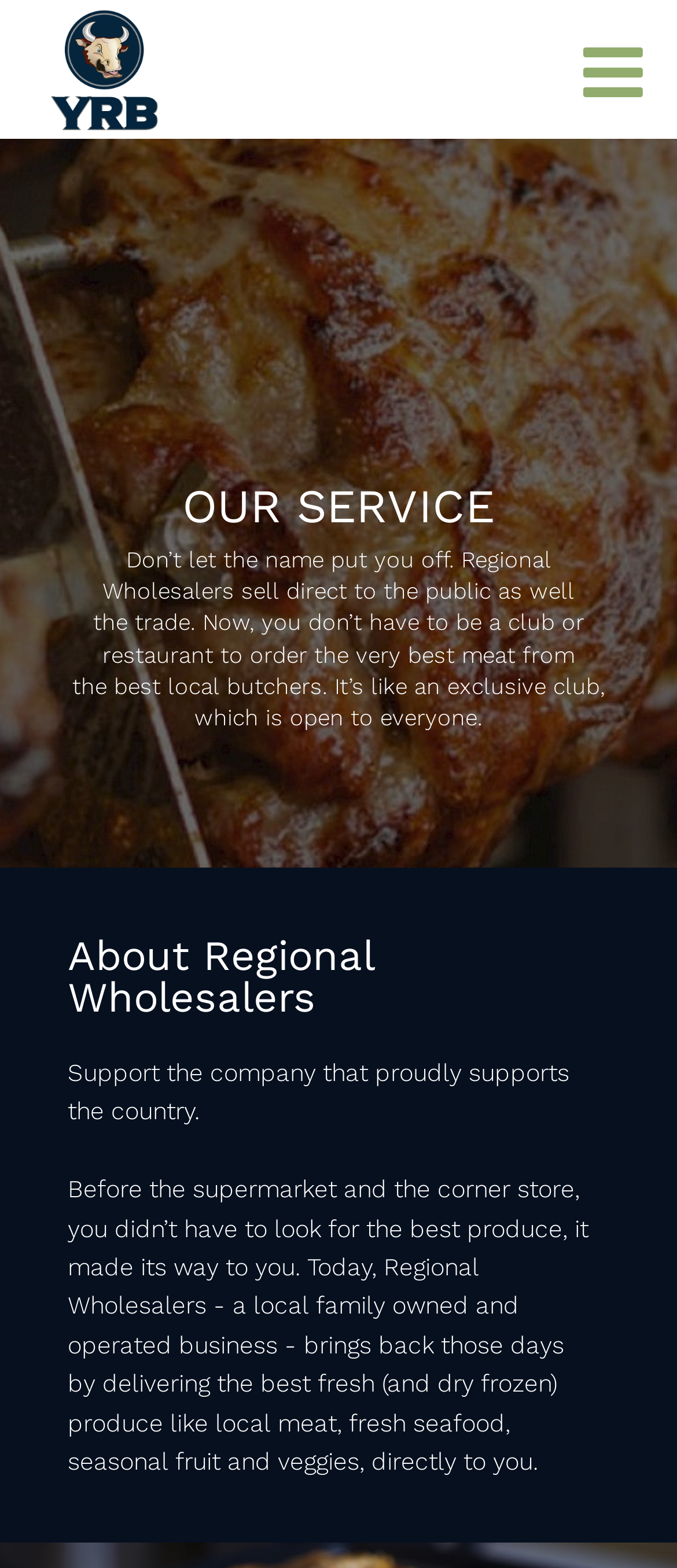Provide a single word or phrase answer to the question: 
What is delivered directly to customers?

Fresh produce